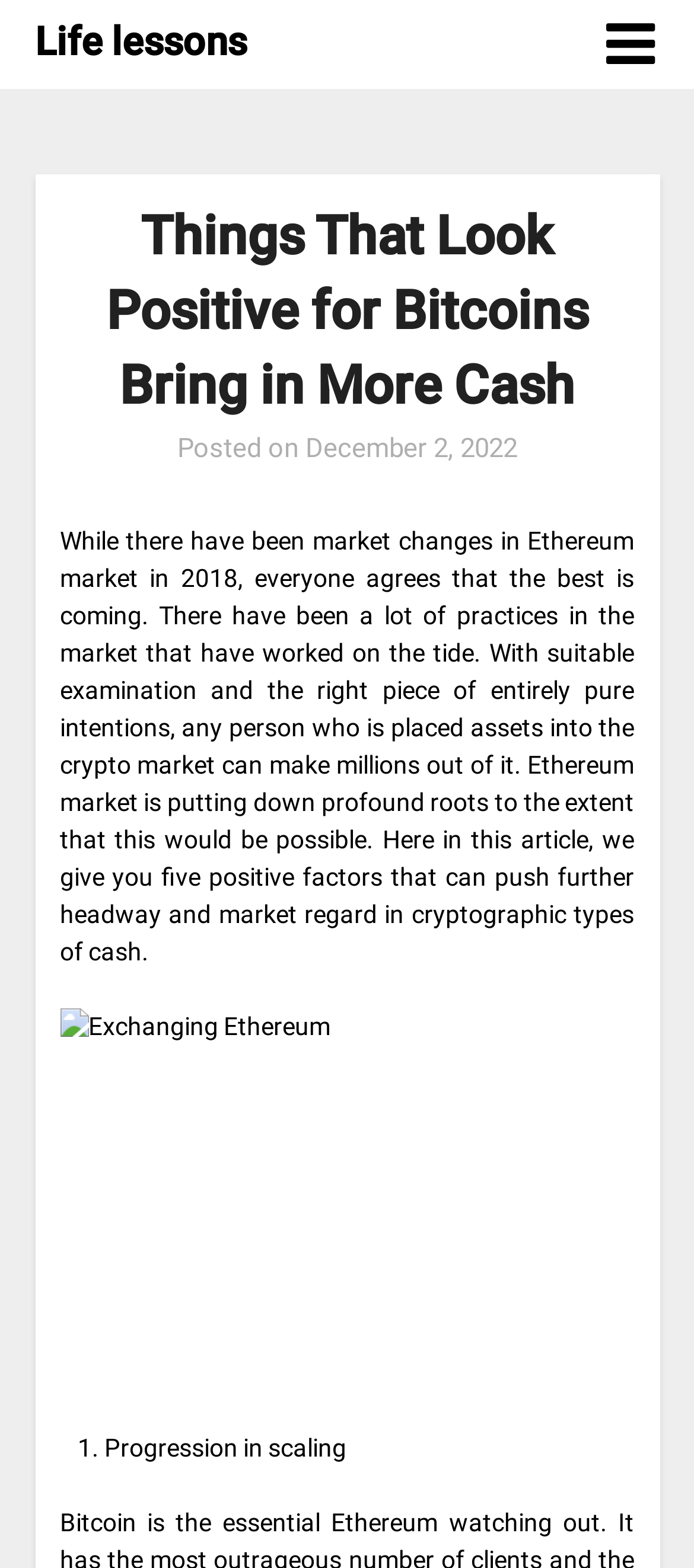Please determine the primary heading and provide its text.

Things That Look Positive for Bitcoins Bring in More Cash